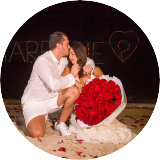Elaborate on the contents of the image in great detail.

This enchanting image captures a romantic moment between a couple during their wedding on the serene beaches of Koh Samui, Thailand. The groom, dressed in a light-colored outfit, kneels beside his bride, who is elegantly adorned in a flowing white gown. She embraces a stunning bouquet of red roses, adding a vibrant touch to the scene. The couple is surrounded by an intimate setting illuminated by softly glowing lights in the background, which spell out "HAPPINESS" with a heart symbol, enhancing the essence of love and celebration. The atmosphere is tender and heartfelt, perfectly encapsulating their commitment to each other on this special day.